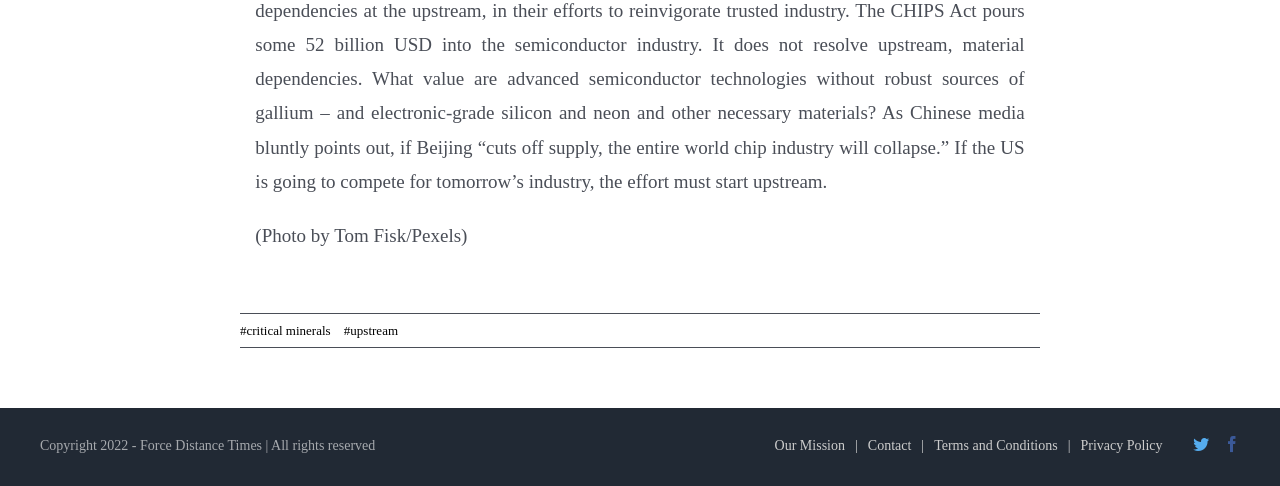Please identify the bounding box coordinates of the element's region that I should click in order to complete the following instruction: "Click on the 'critical minerals' link". The bounding box coordinates consist of four float numbers between 0 and 1, i.e., [left, top, right, bottom].

[0.188, 0.665, 0.258, 0.696]